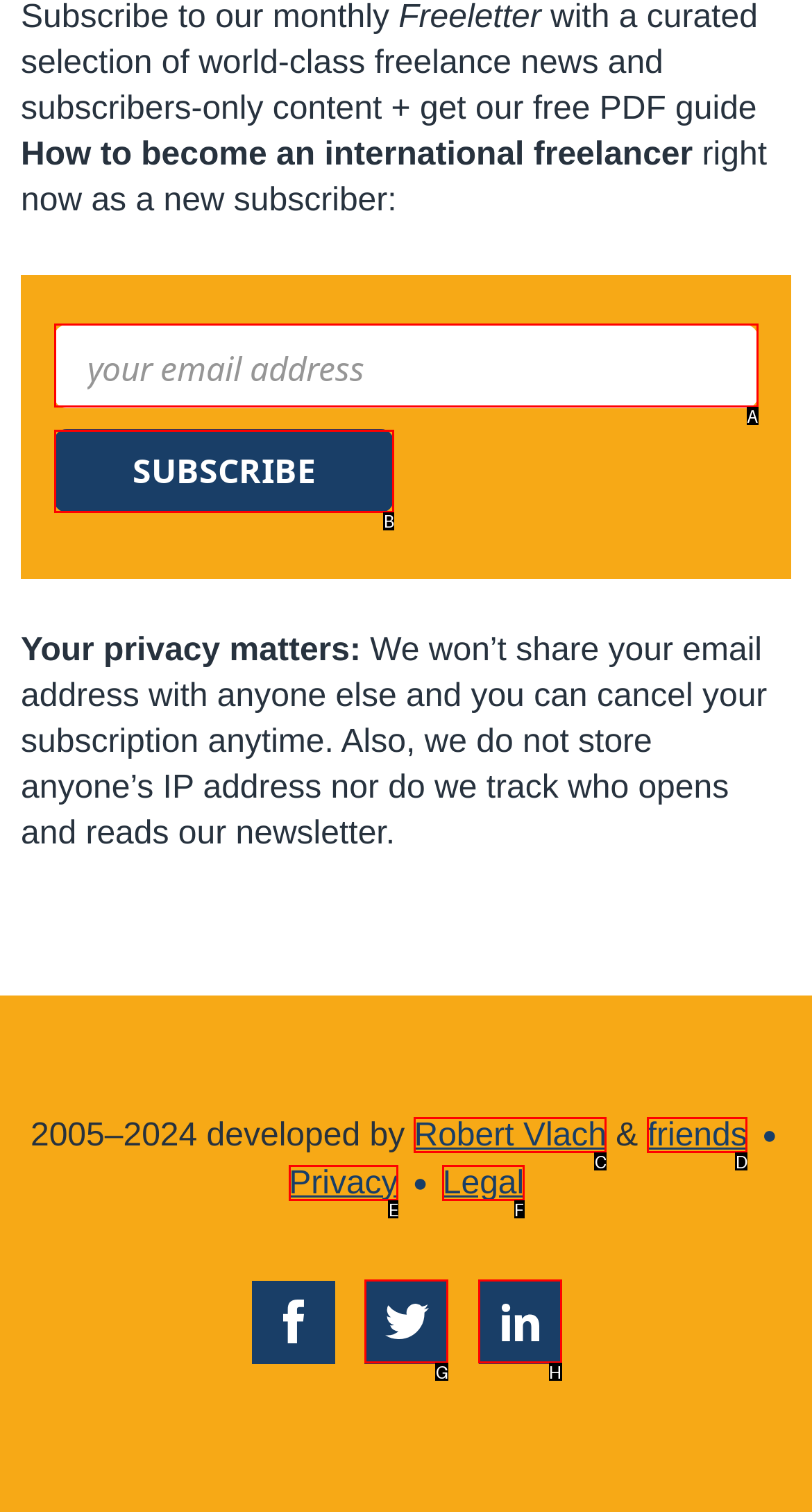Based on the description Robert Vlach, identify the most suitable HTML element from the options. Provide your answer as the corresponding letter.

C